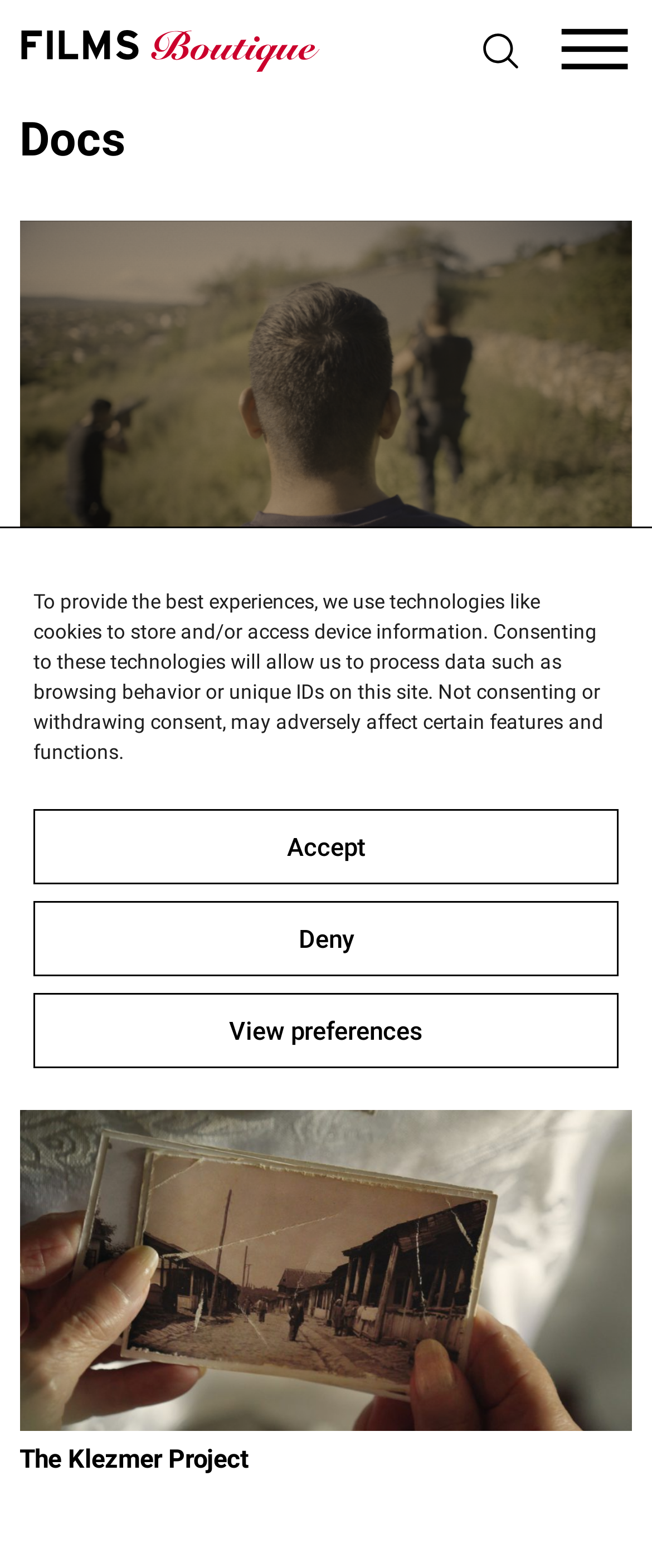From the element description View preferences, predict the bounding box coordinates of the UI element. The coordinates must be specified in the format (top-left x, top-left y, bottom-right x, bottom-right y) and should be within the 0 to 1 range.

[0.051, 0.633, 0.949, 0.681]